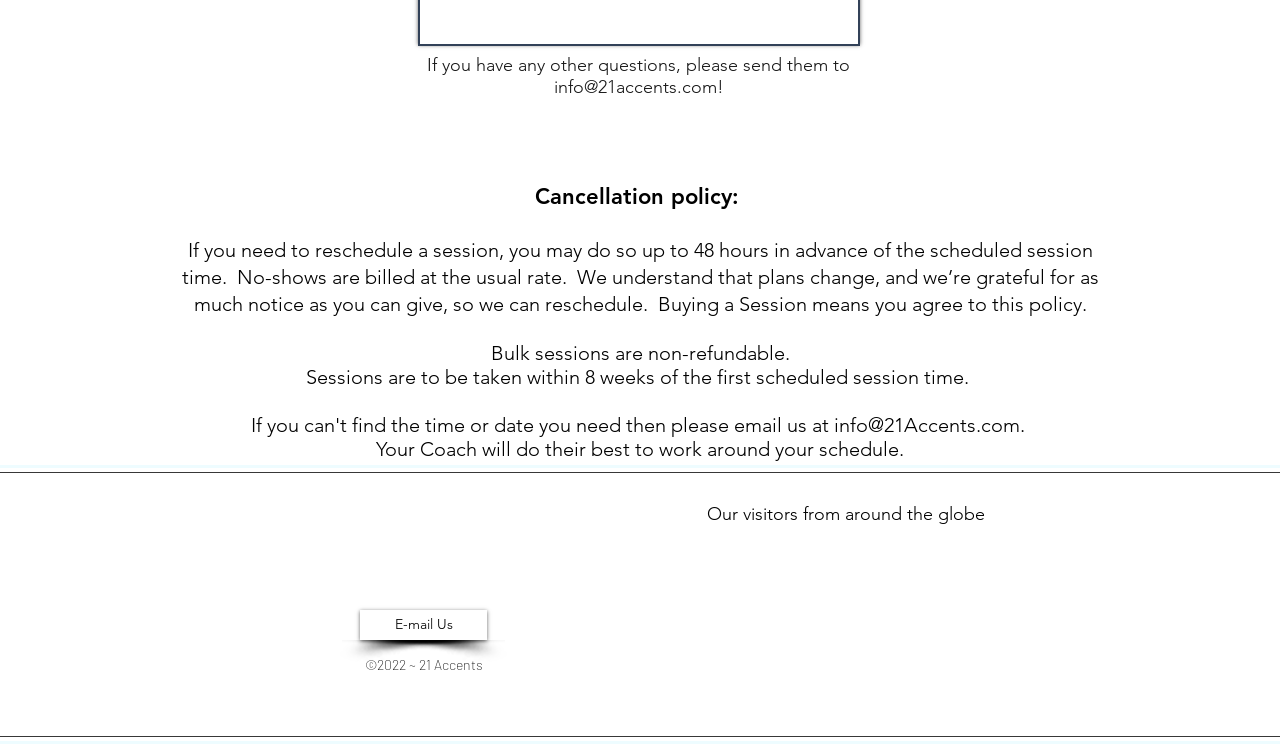Find the UI element described as: "Home" and predict its bounding box coordinates. Ensure the coordinates are four float numbers between 0 and 1, [left, top, right, bottom].

None